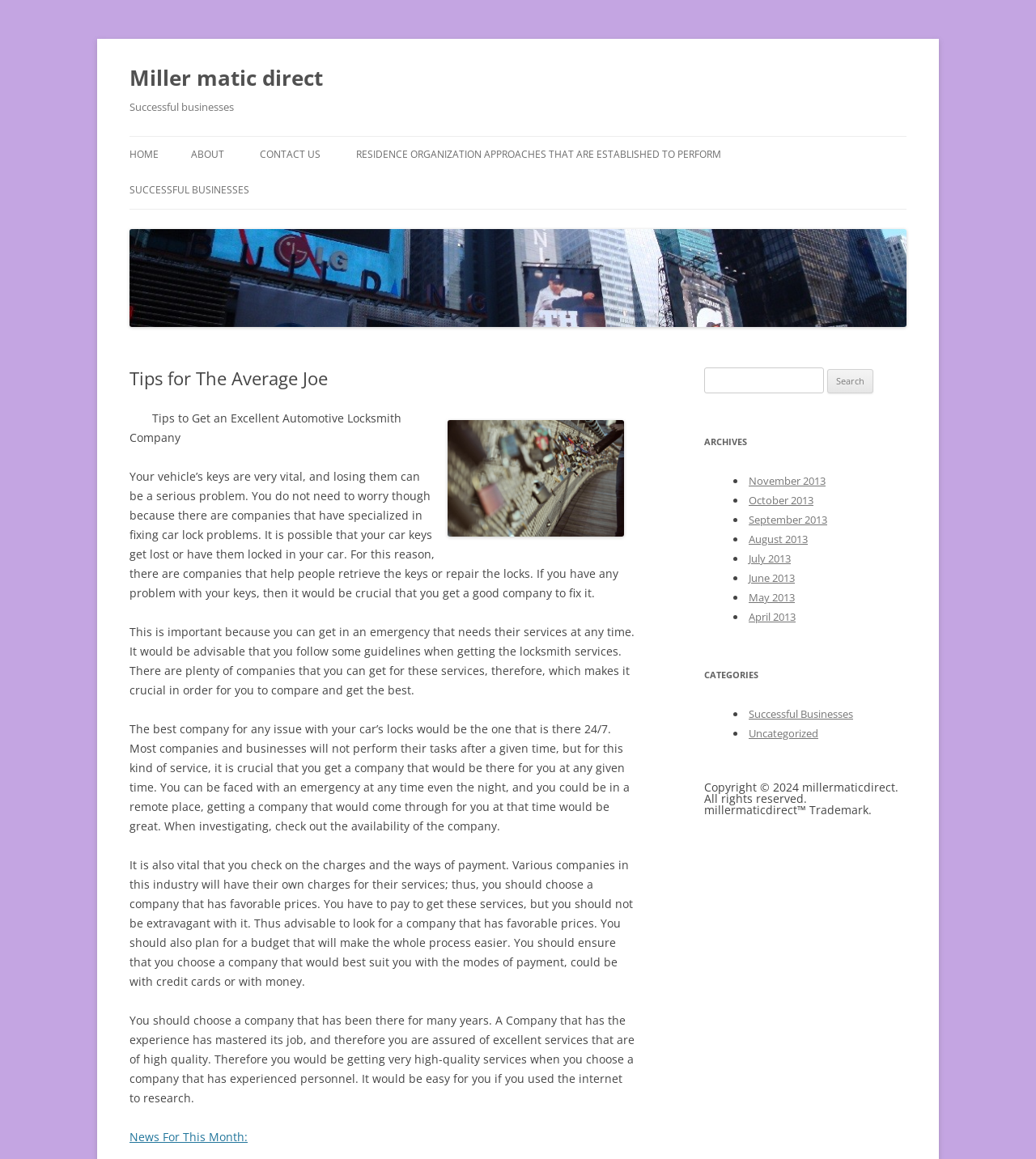Bounding box coordinates are specified in the format (top-left x, top-left y, bottom-right x, bottom-right y). All values are floating point numbers bounded between 0 and 1. Please provide the bounding box coordinate of the region this sentence describes: April 2013

[0.723, 0.526, 0.768, 0.539]